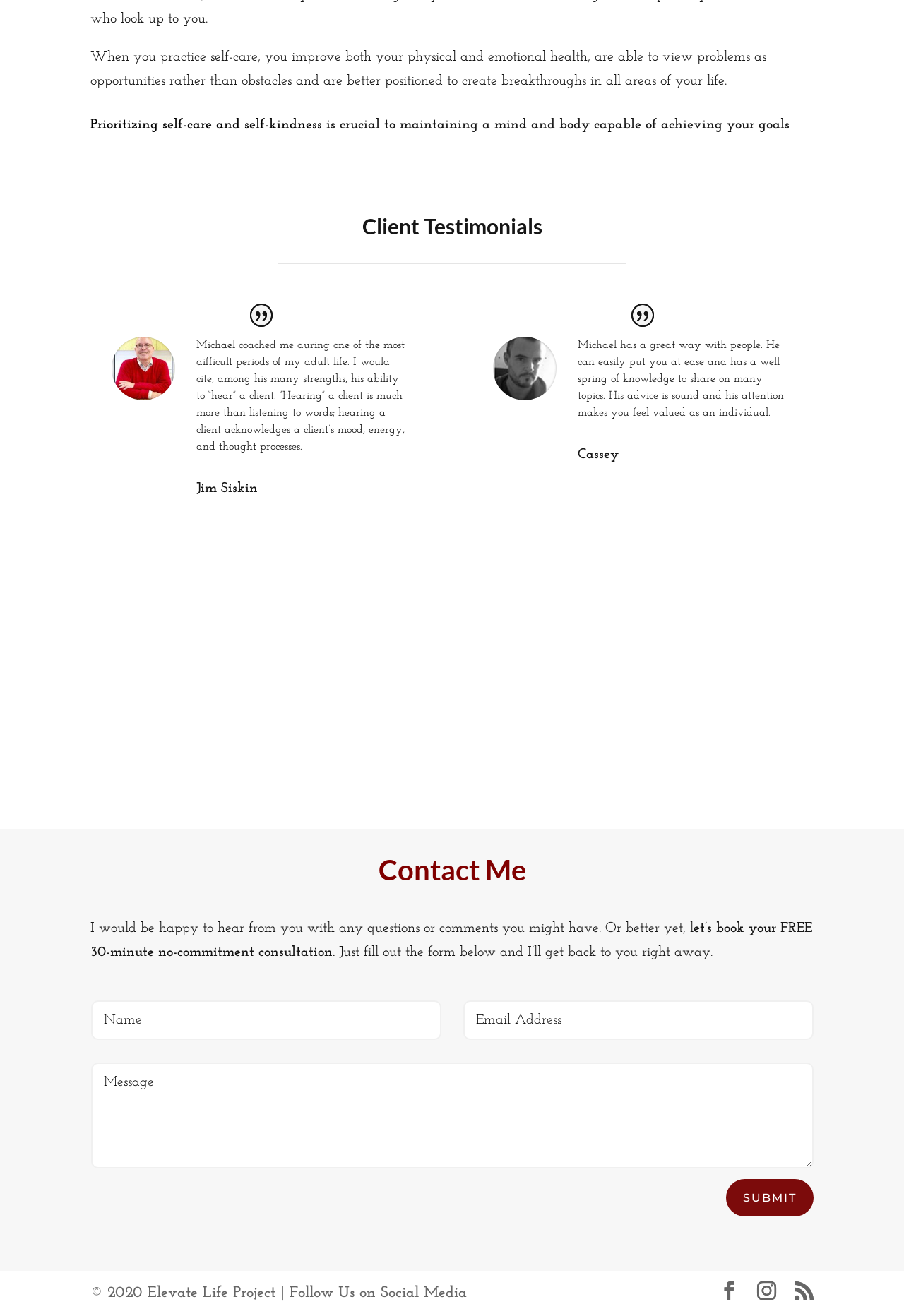What is the purpose of the form at the bottom of the page?
Answer with a single word or short phrase according to what you see in the image.

To contact the author